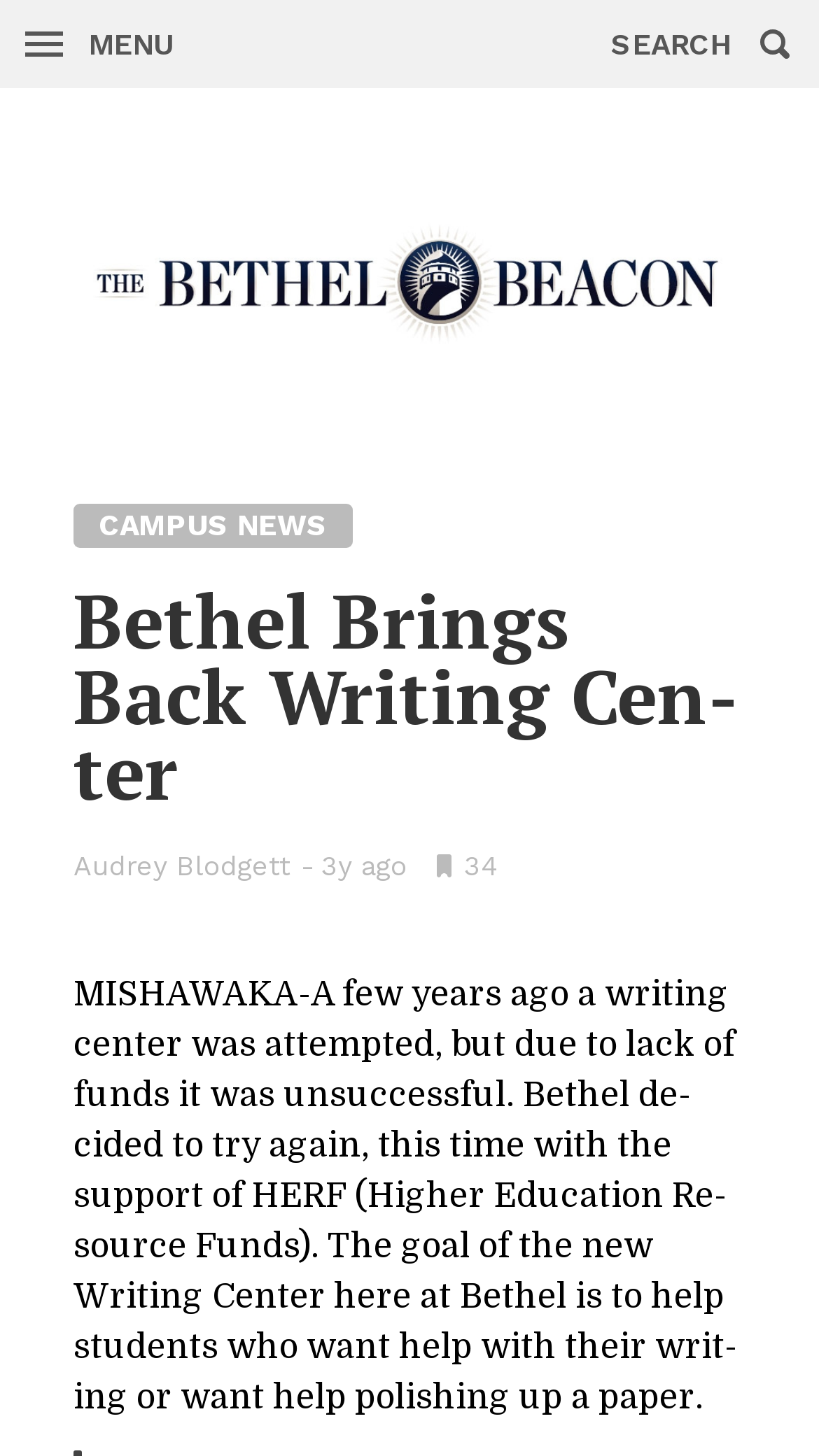What is the name of the author of the article?
Using the information from the image, provide a comprehensive answer to the question.

I found the author's name by looking at the link element with the text 'Audrey Blodgett' which is located below the main heading of the article.